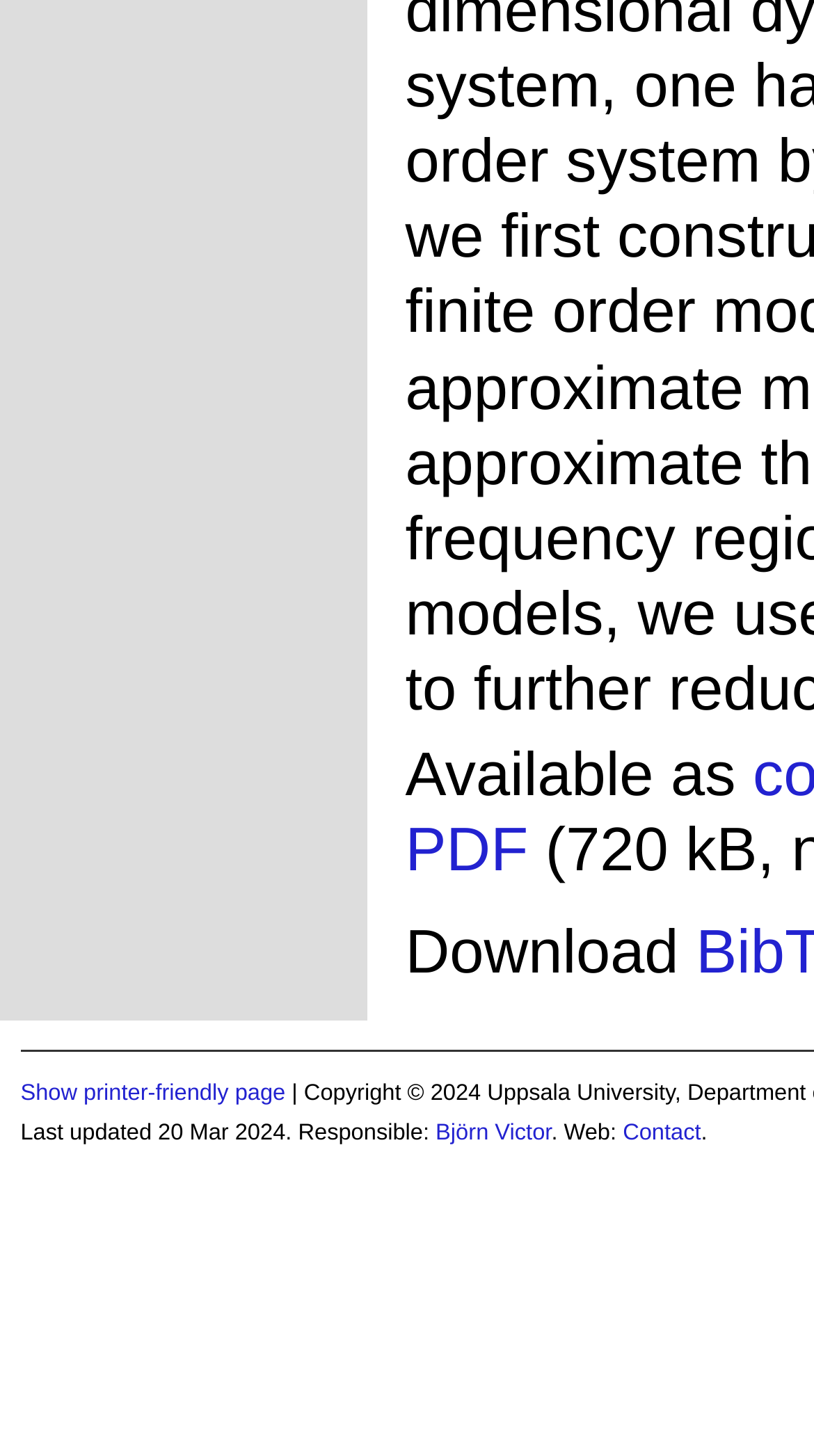Use a single word or phrase to answer the question: When was the webpage last updated?

20 Mar 2024